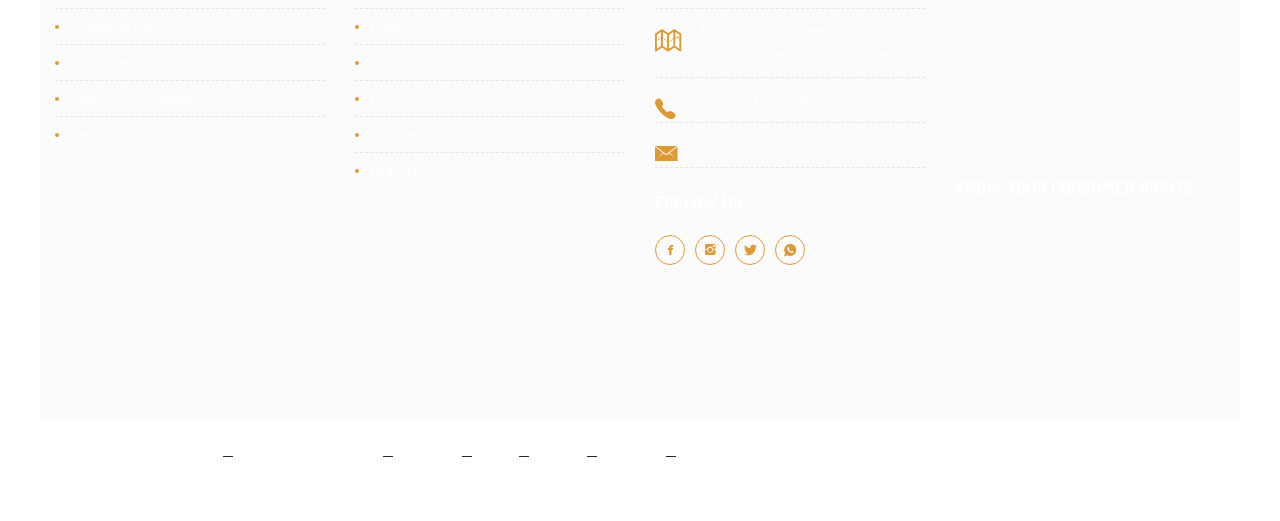Locate the bounding box of the UI element described by: "Privacy Policy" in the given webpage screenshot.

[0.098, 0.854, 0.167, 0.891]